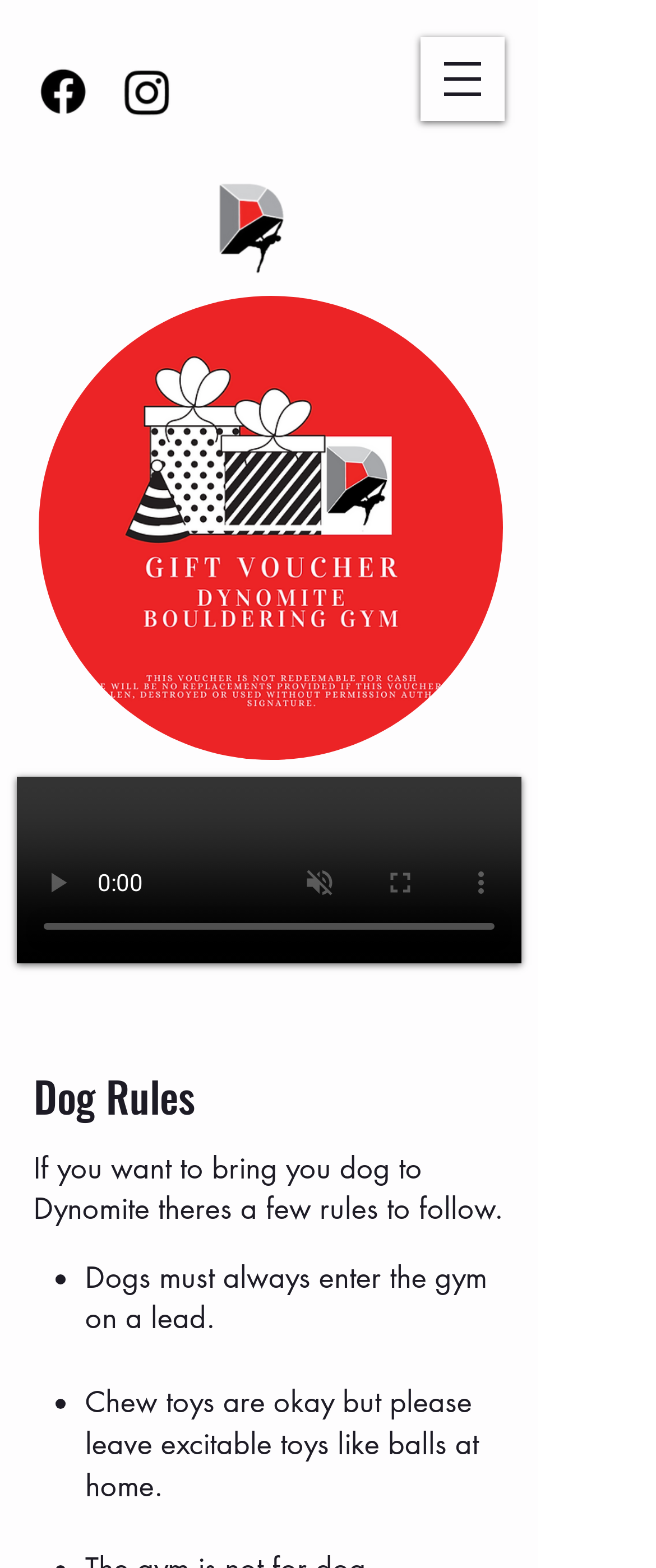Determine the bounding box coordinates in the format (top-left x, top-left y, bottom-right x, bottom-right y). Ensure all values are floating point numbers between 0 and 1. Identify the bounding box of the UI element described by: Facebook

None